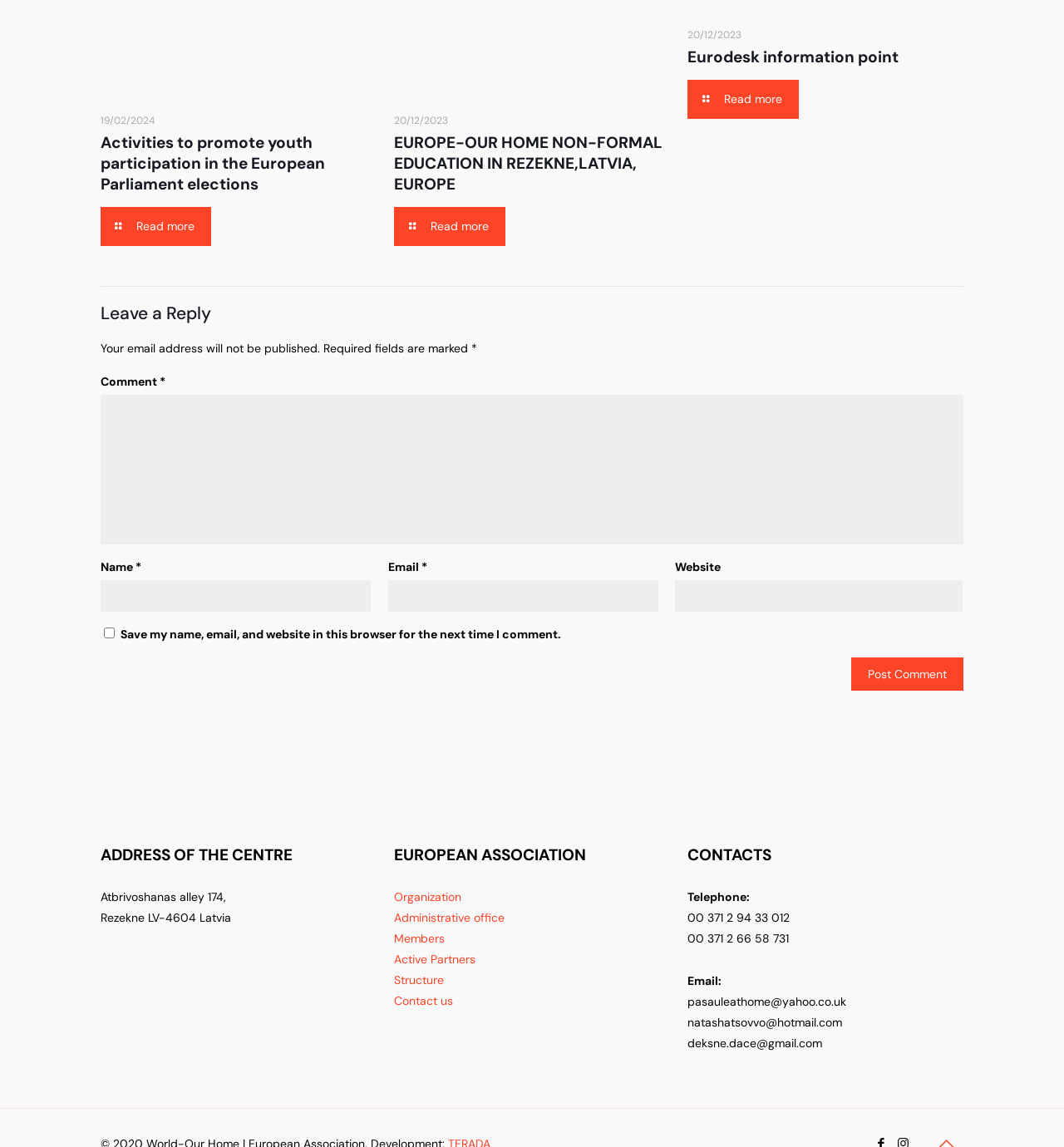Bounding box coordinates are specified in the format (top-left x, top-left y, bottom-right x, bottom-right y). All values are floating point numbers bounded between 0 and 1. Please provide the bounding box coordinate of the region this sentence describes: parent_node: Email * aria-describedby="email-notes" name="email"

[0.364, 0.506, 0.618, 0.533]